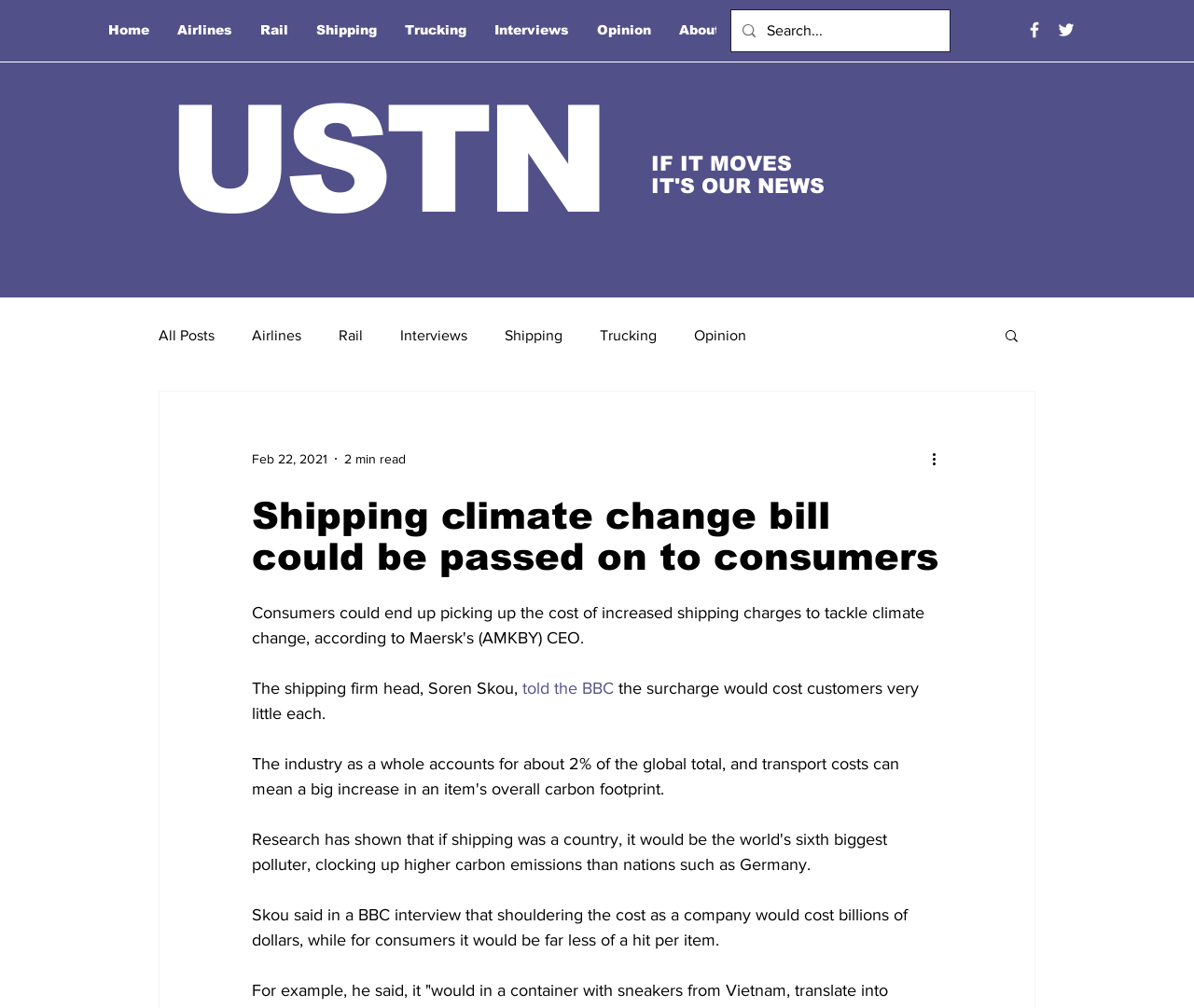Answer the question with a single word or phrase: 
What is the name of the shipping firm mentioned?

Maersk